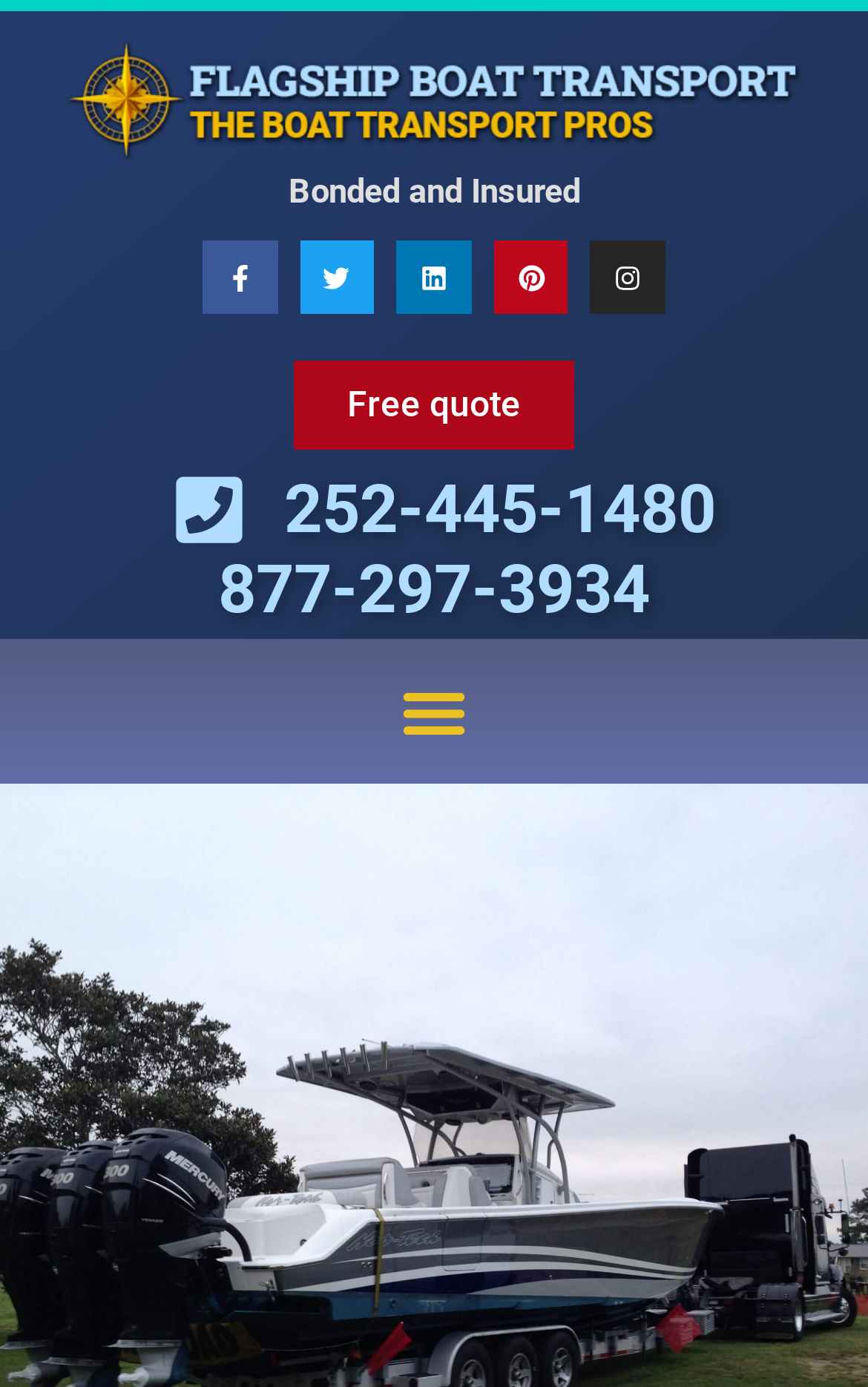Predict the bounding box of the UI element based on the description: "Free quote". The coordinates should be four float numbers between 0 and 1, formatted as [left, top, right, bottom].

[0.338, 0.261, 0.662, 0.325]